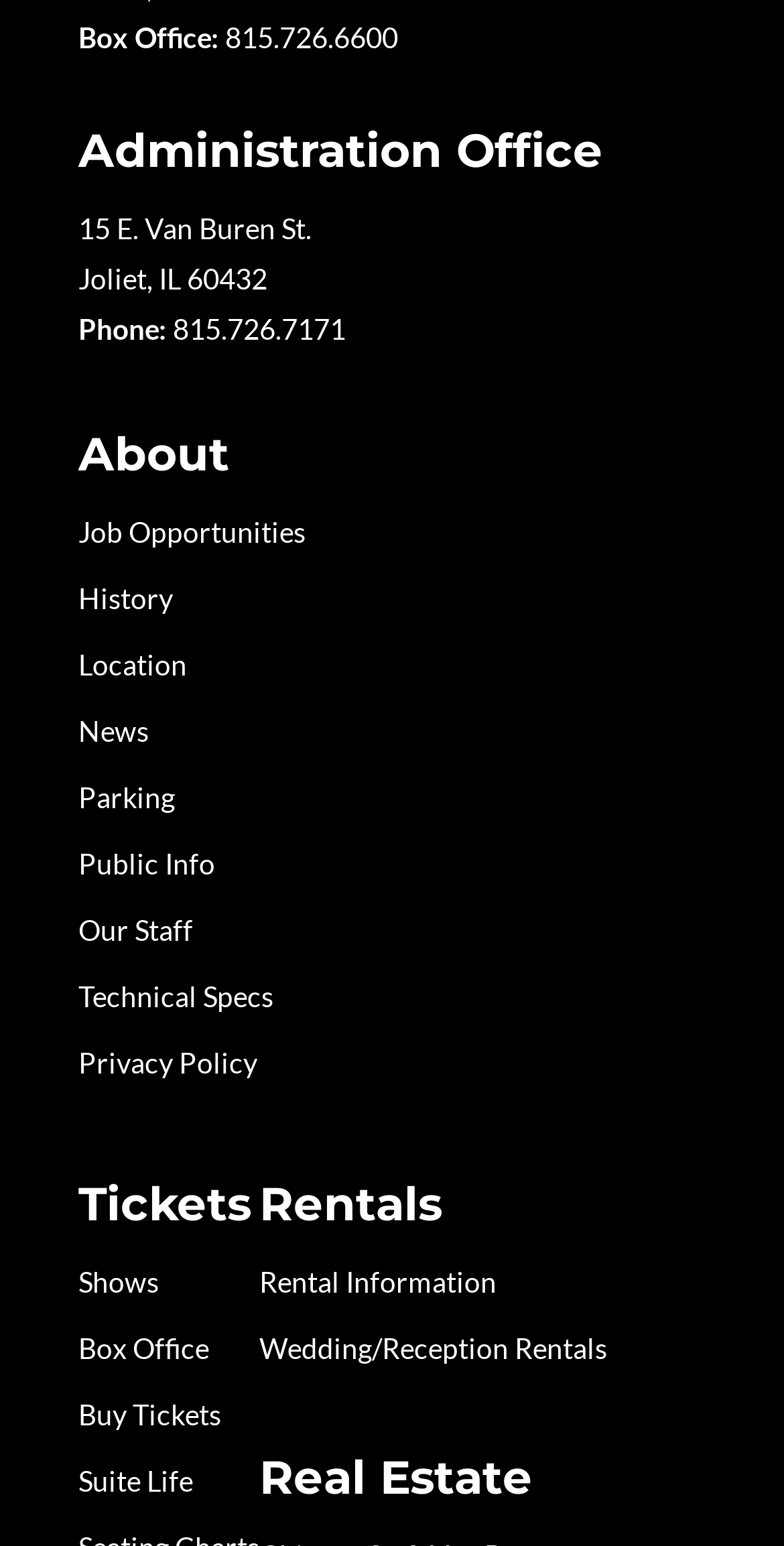From the details in the image, provide a thorough response to the question: What is the phone number for the administration office?

I found the phone number by looking at the 'Administration Office' section, where it is listed as '815.726.6600' next to the 'Phone:' label.